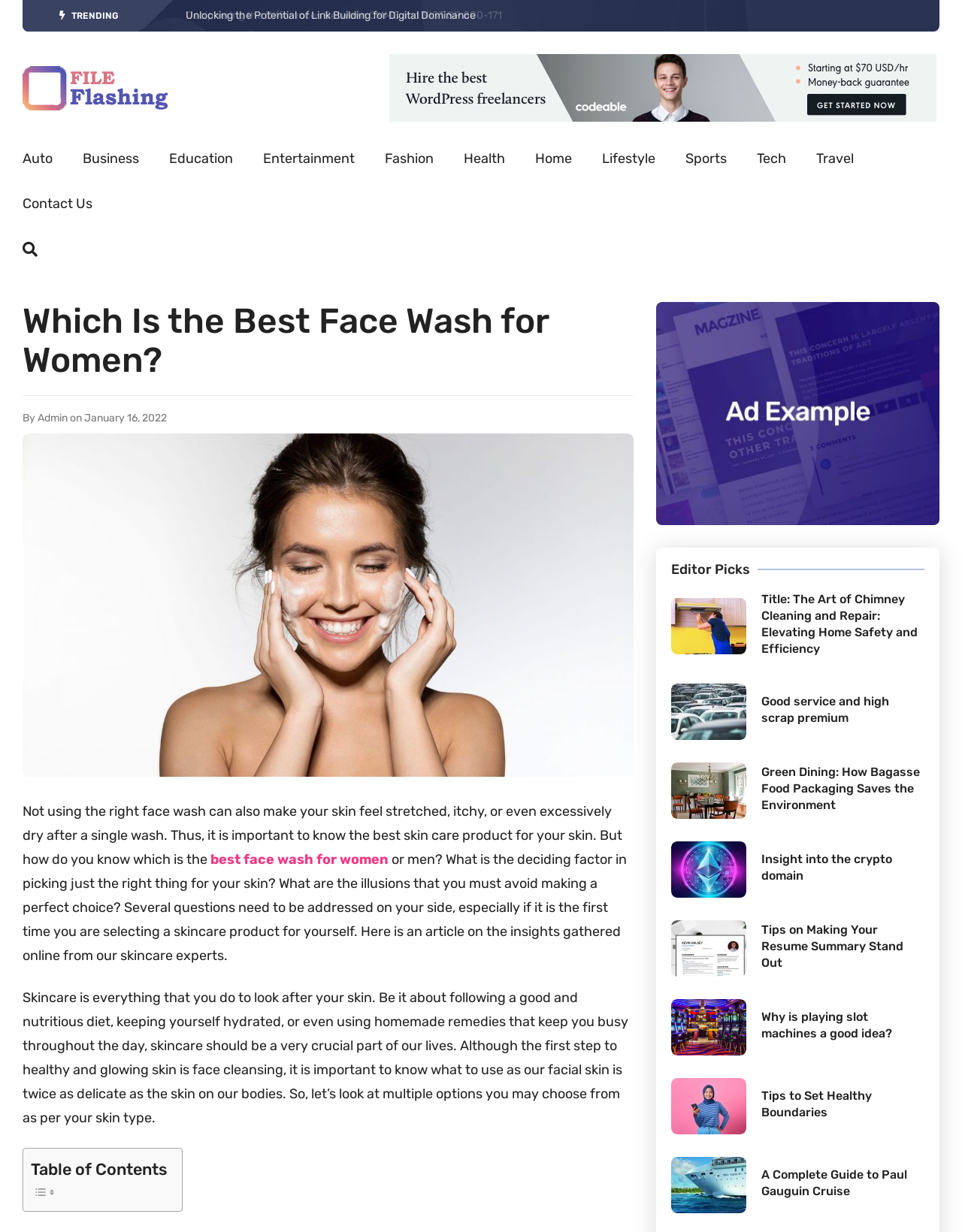Answer the question below in one word or phrase:
What is the purpose of the 'Table of Contents' section?

To navigate the article